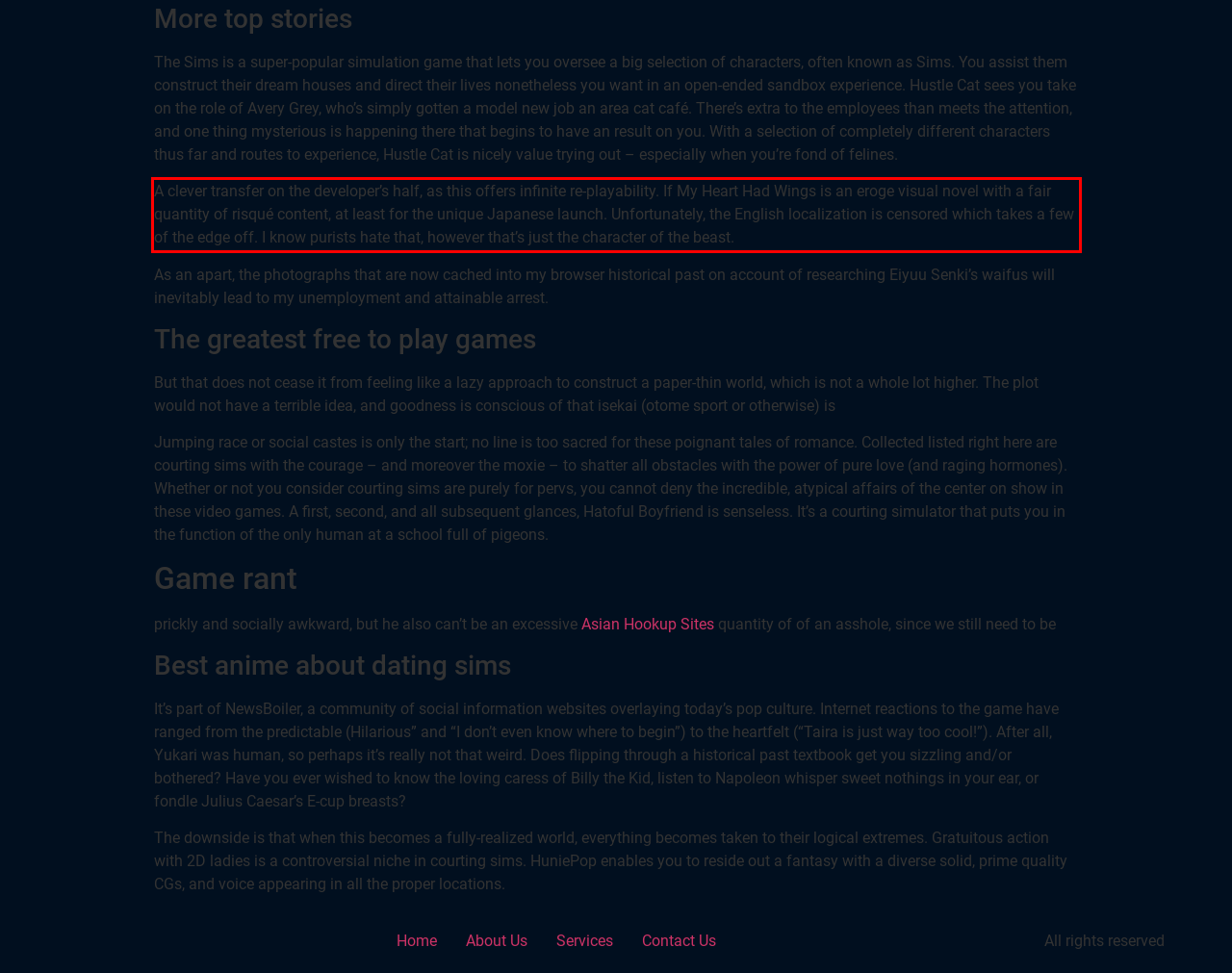You are given a screenshot of a webpage with a UI element highlighted by a red bounding box. Please perform OCR on the text content within this red bounding box.

A clever transfer on the developer’s half, as this offers infinite re-playability. If My Heart Had Wings is an eroge visual novel with a fair quantity of risqué content, at least for the unique Japanese launch. Unfortunately, the English localization is censored which takes a few of the edge off. I know purists hate that, however that’s just the character of the beast.